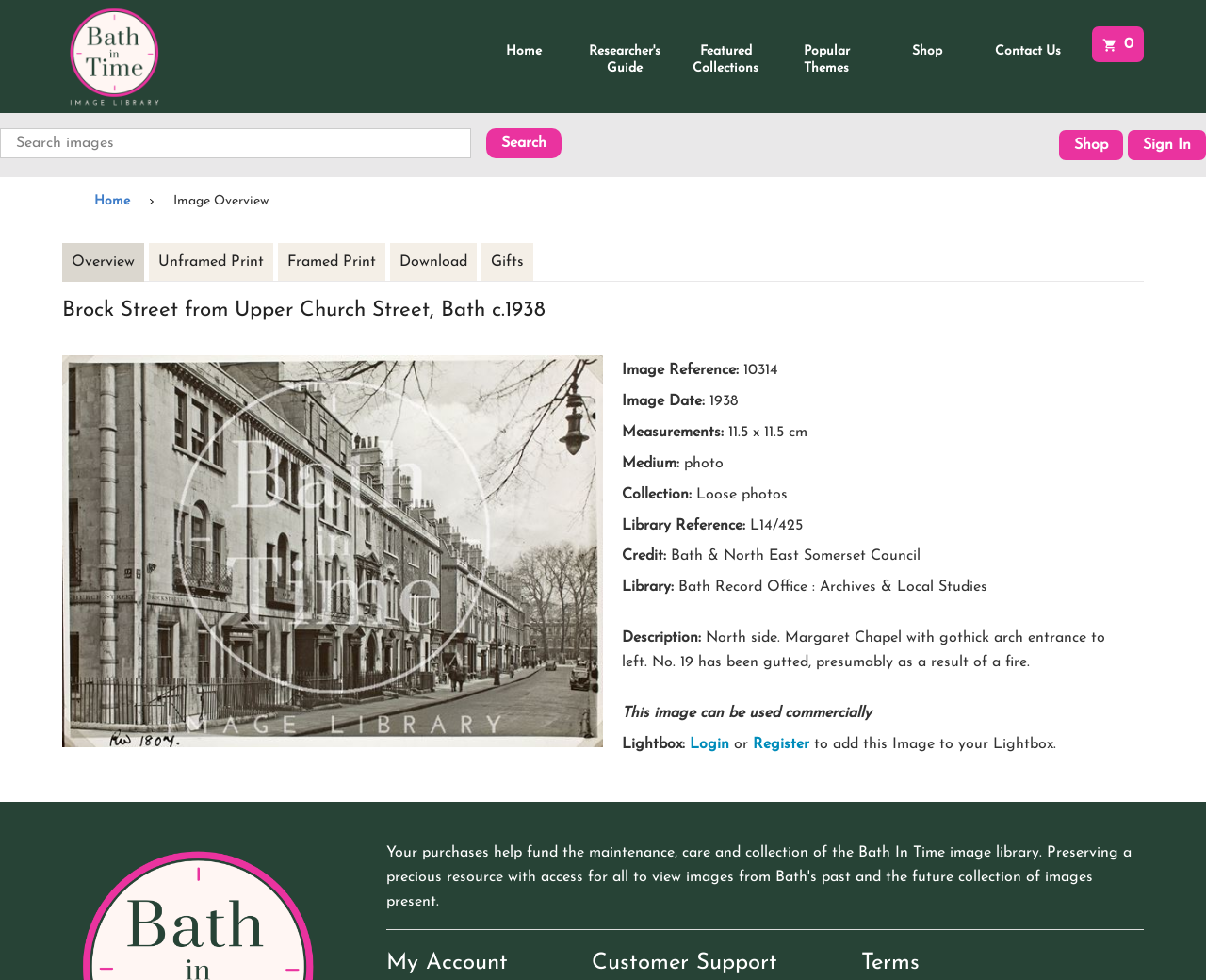What is the medium of the image?
Provide a well-explained and detailed answer to the question.

I found the medium of the image by looking at the image details section, where it is listed as 'Medium:' followed by the type 'photo'.